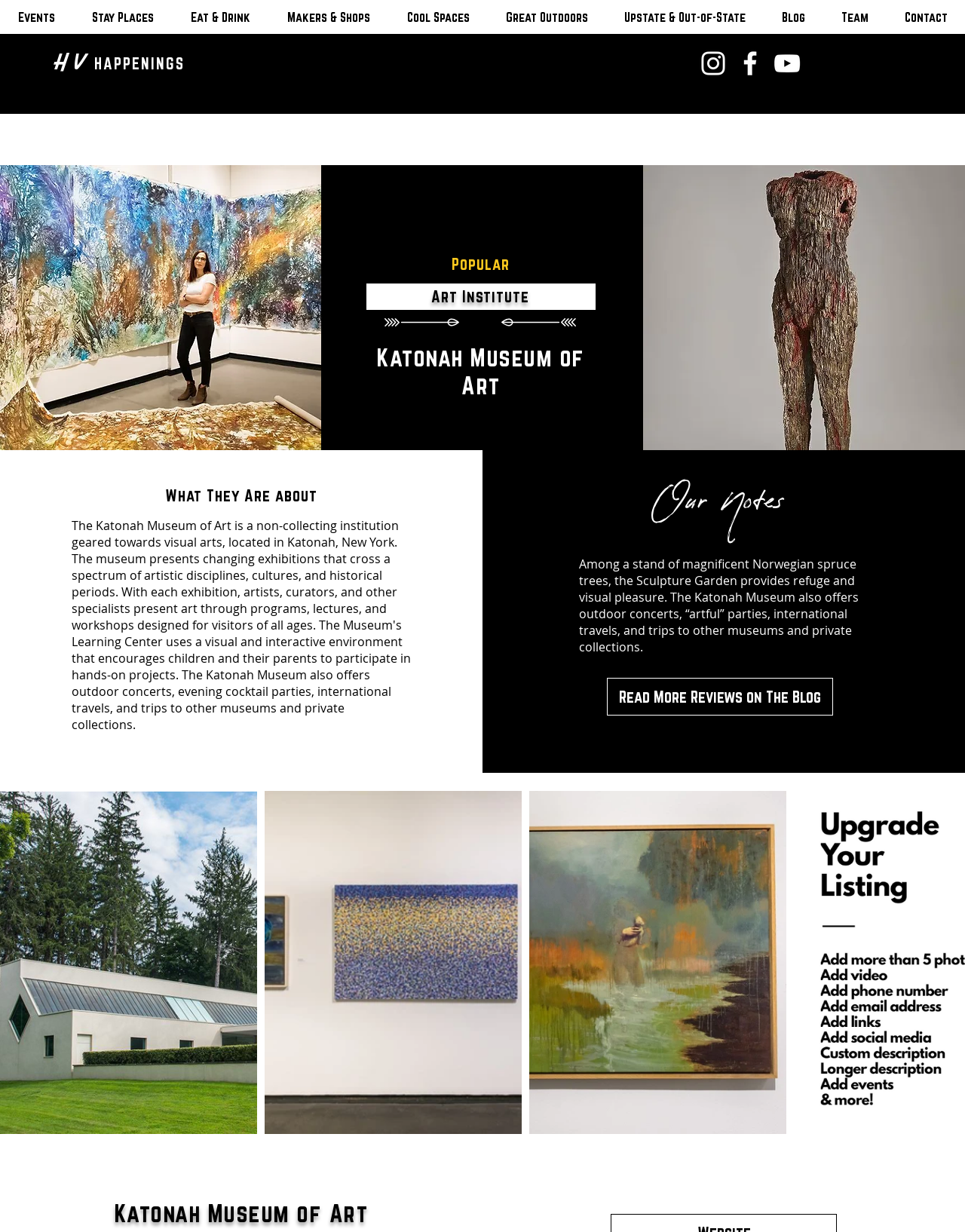Find the bounding box coordinates of the element I should click to carry out the following instruction: "Learn about the Katonah Museum of Art".

[0.38, 0.279, 0.617, 0.324]